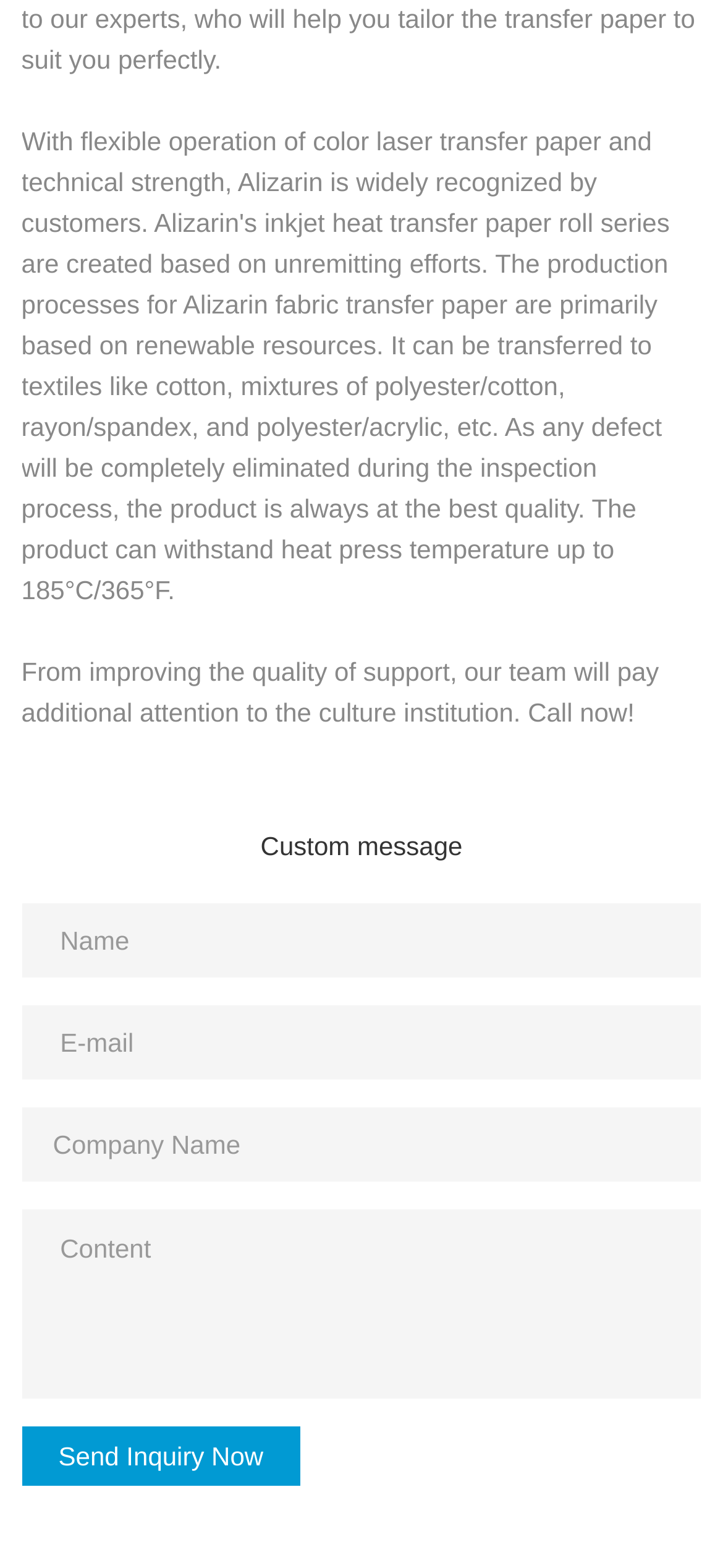Where is the send button located?
Use the information from the image to give a detailed answer to the question.

The 'Send Inquiry Now' button is located at the bottom of the form, with a y1 coordinate of 0.91, which is higher than the y1 coordinates of the other form elements, indicating that it is located at the bottom of the form.